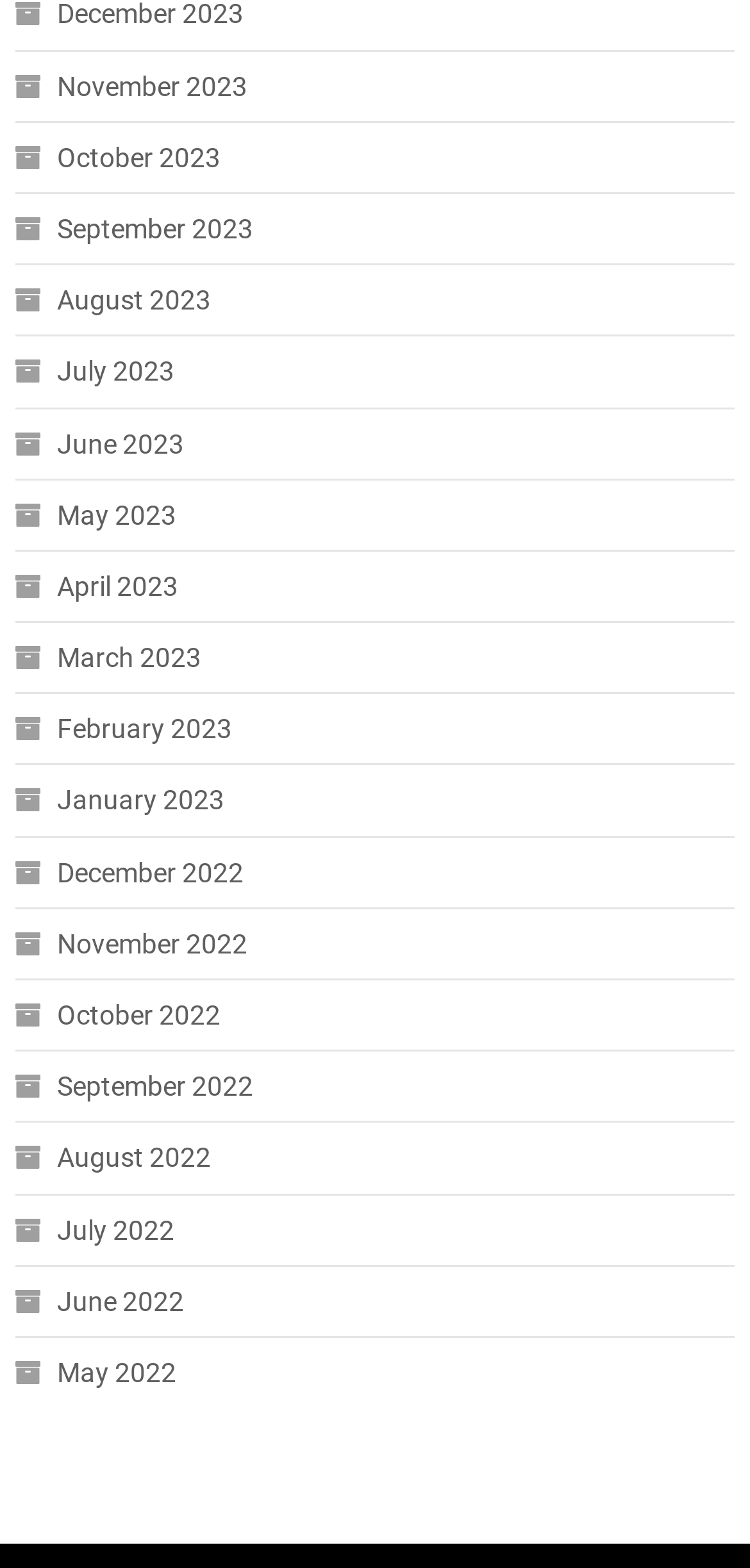Pinpoint the bounding box coordinates of the element that must be clicked to accomplish the following instruction: "View November 2023". The coordinates should be in the format of four float numbers between 0 and 1, i.e., [left, top, right, bottom].

[0.02, 0.039, 0.33, 0.071]